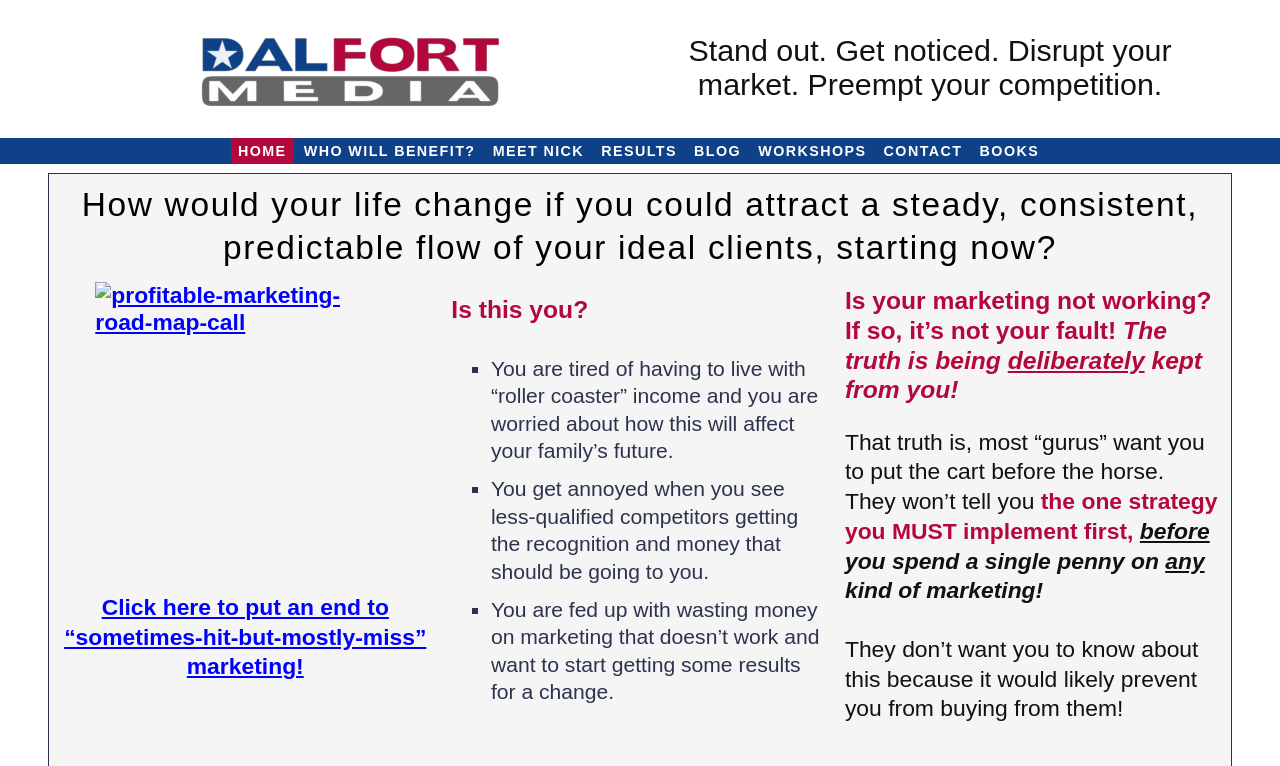Use a single word or phrase to answer the question:
What is the author's attitude towards other marketing 'gurus'?

Critical